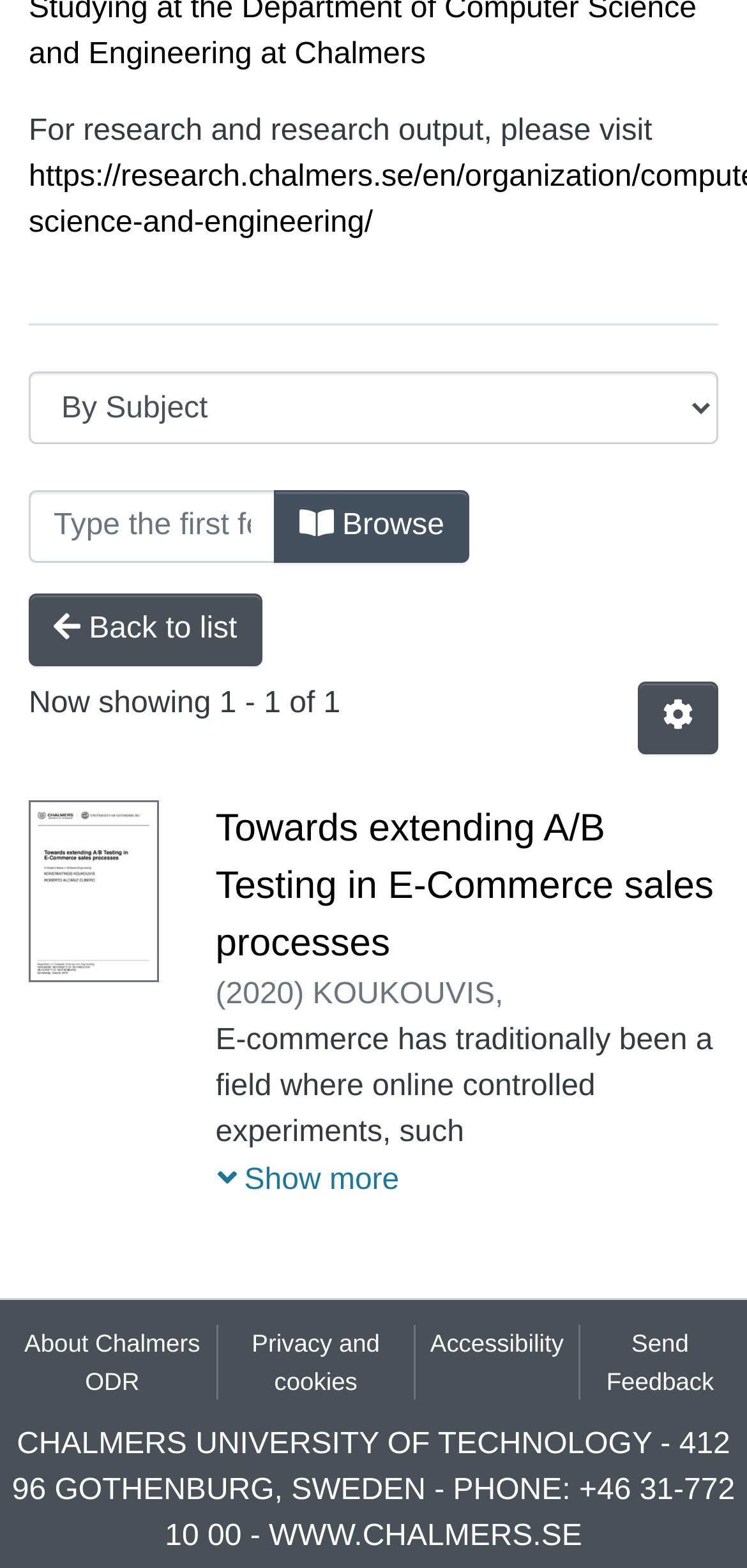Kindly determine the bounding box coordinates of the area that needs to be clicked to fulfill this instruction: "Click Browse button".

[0.367, 0.313, 0.628, 0.359]